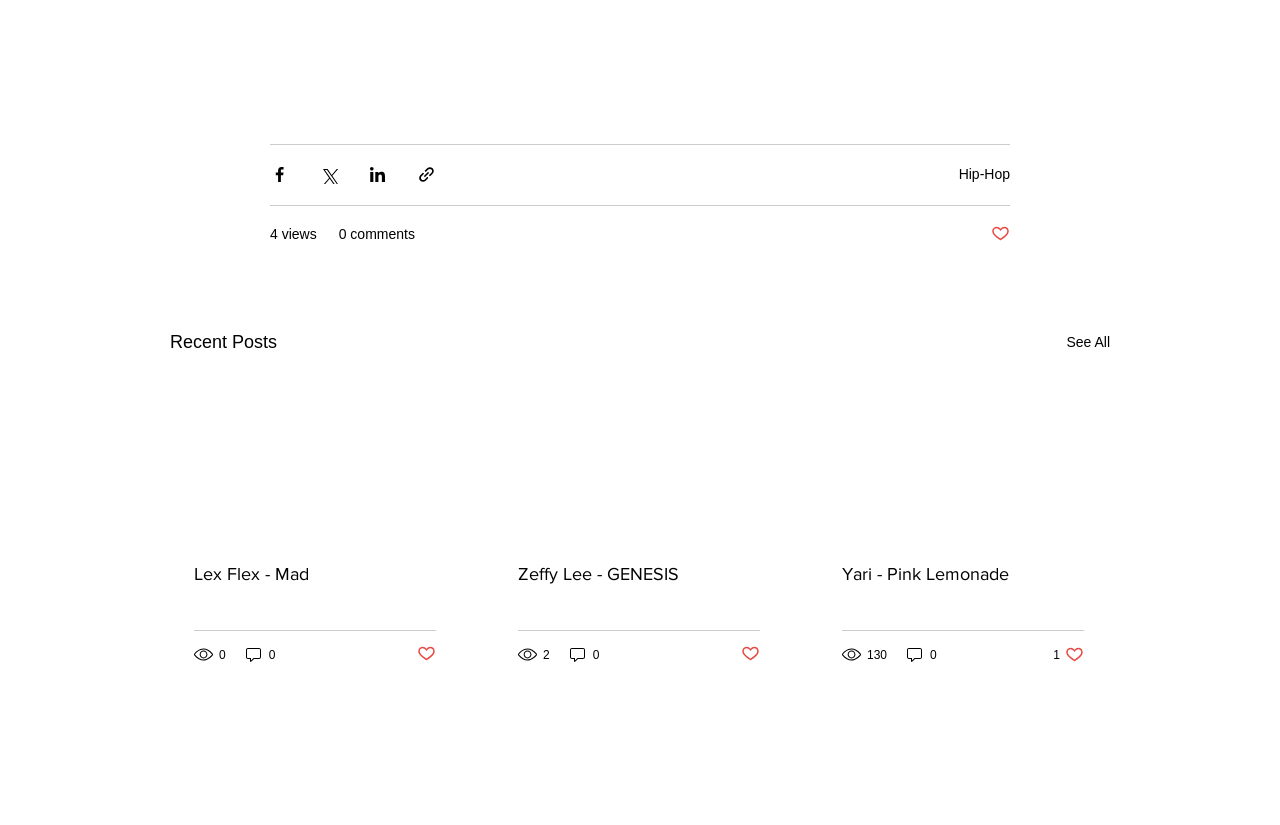Please identify the bounding box coordinates of the area that needs to be clicked to fulfill the following instruction: "View comments."

[0.19, 0.782, 0.217, 0.805]